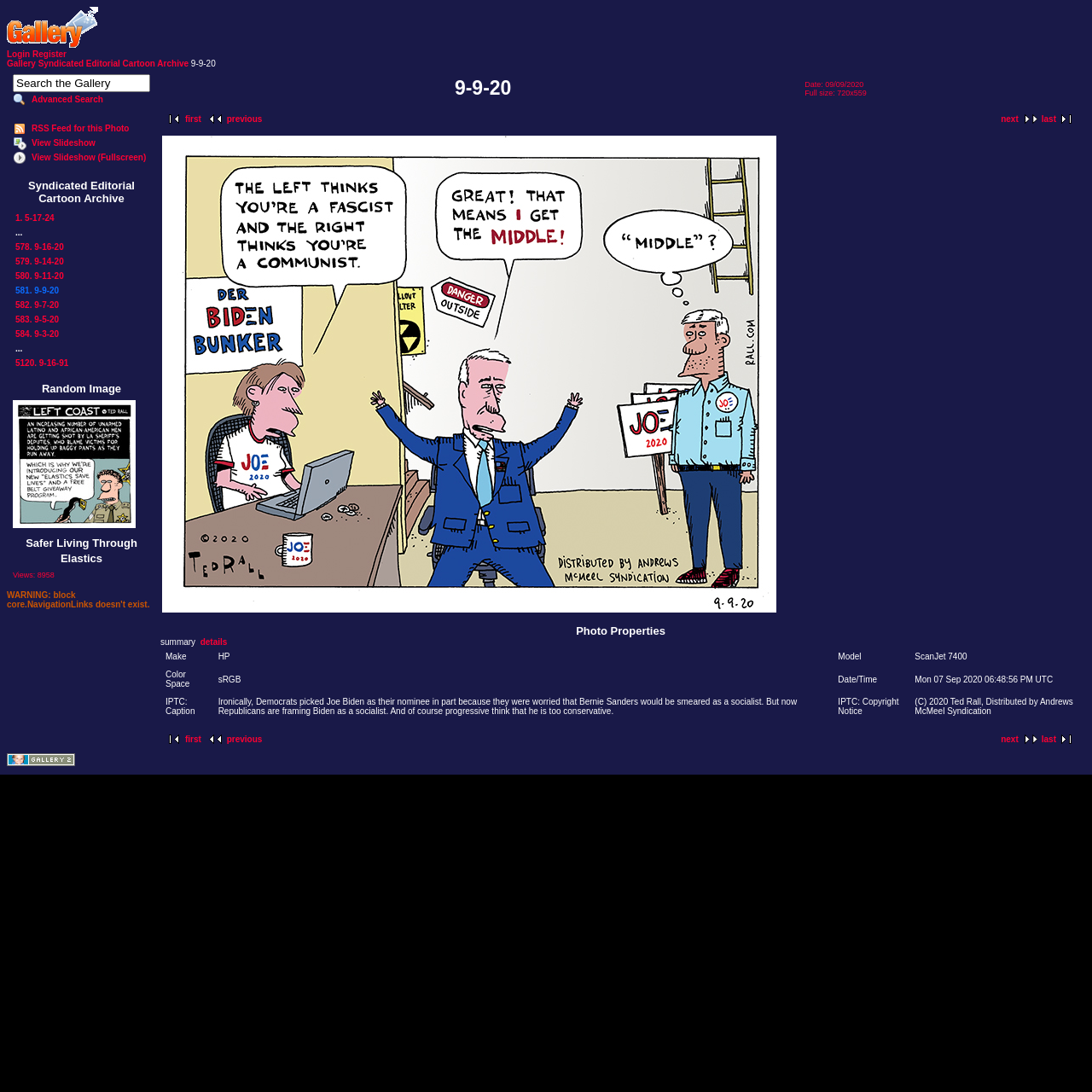Predict the bounding box coordinates of the area that should be clicked to accomplish the following instruction: "View Slideshow". The bounding box coordinates should consist of four float numbers between 0 and 1, i.e., [left, top, right, bottom].

[0.012, 0.124, 0.138, 0.138]